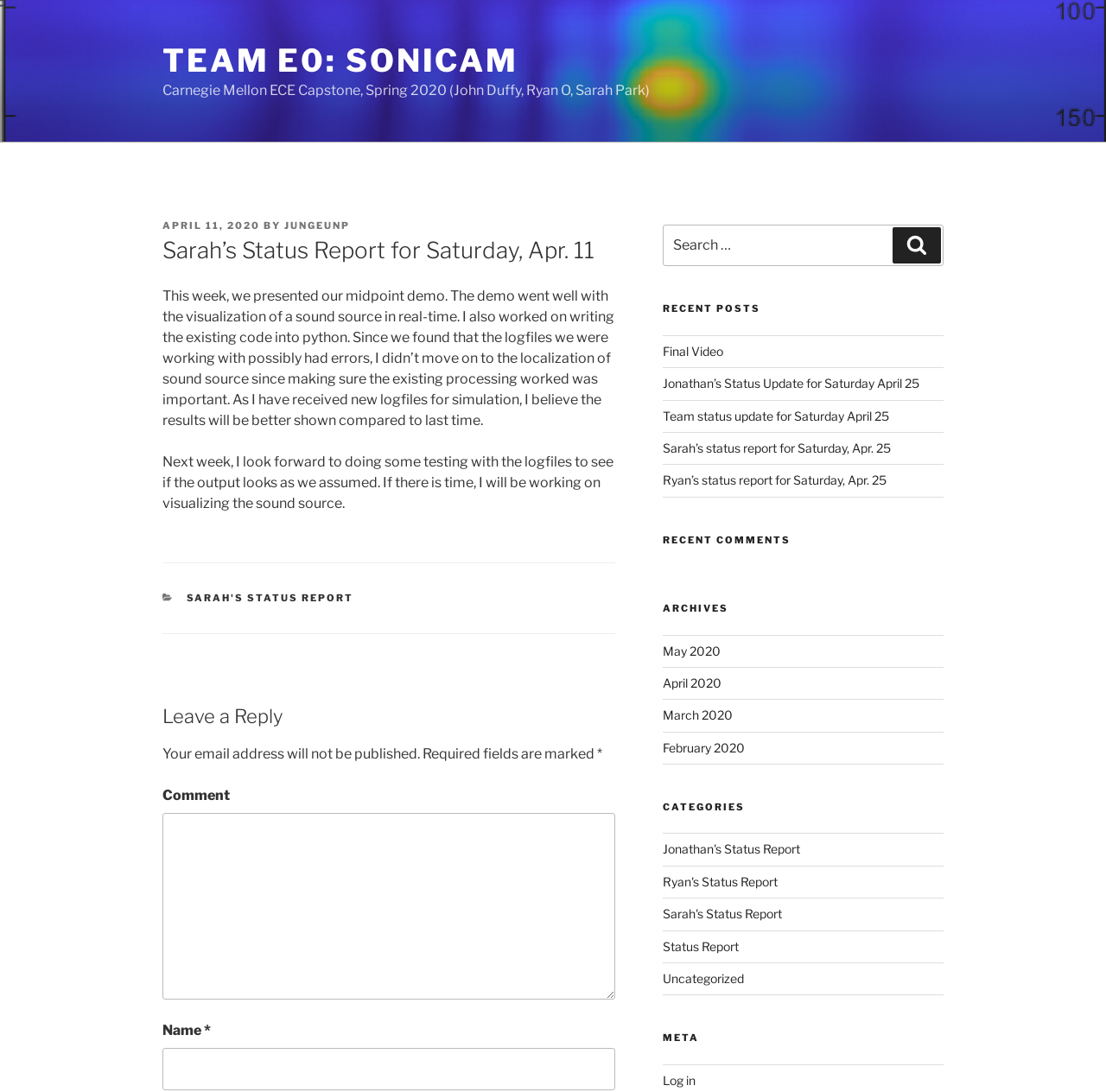Find the bounding box coordinates for the UI element that matches this description: "parent_node: Name * name="author"".

[0.147, 0.96, 0.556, 0.998]